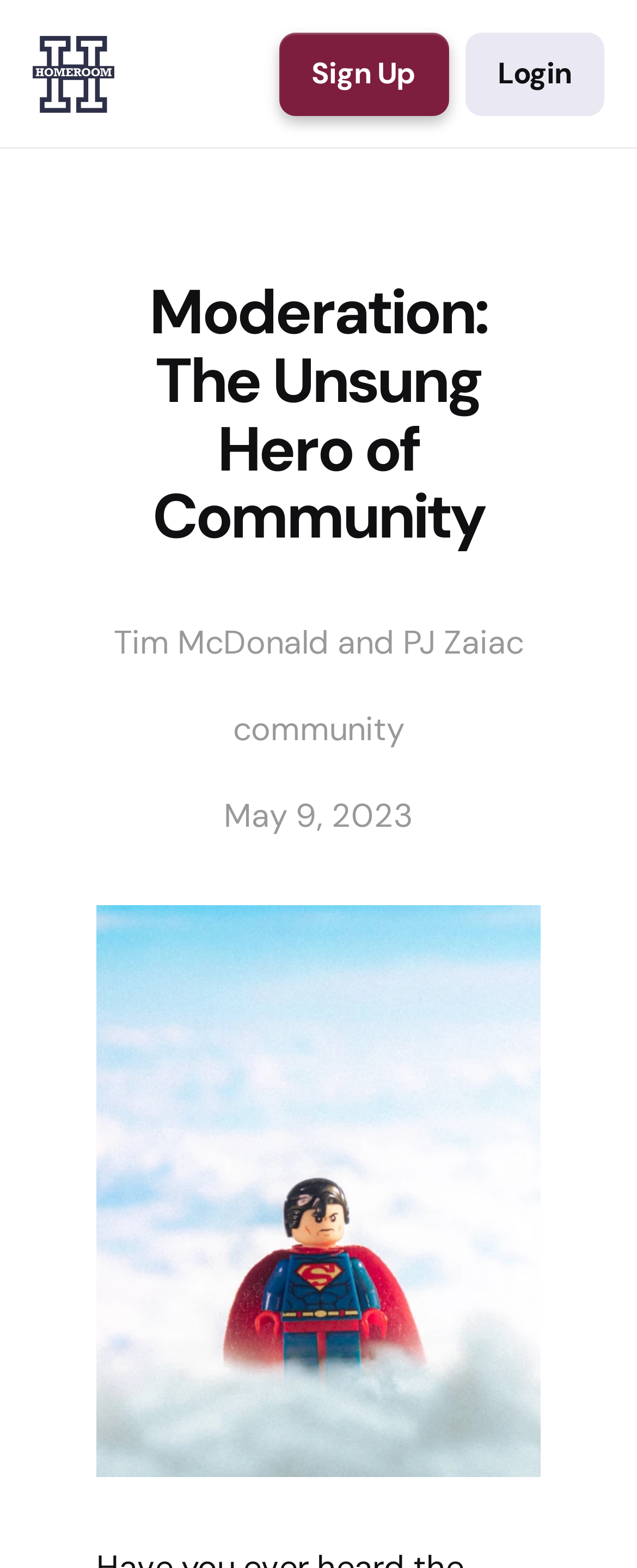Using the format (top-left x, top-left y, bottom-right x, bottom-right y), provide the bounding box coordinates for the described UI element. All values should be floating point numbers between 0 and 1: Login

[0.729, 0.021, 0.949, 0.074]